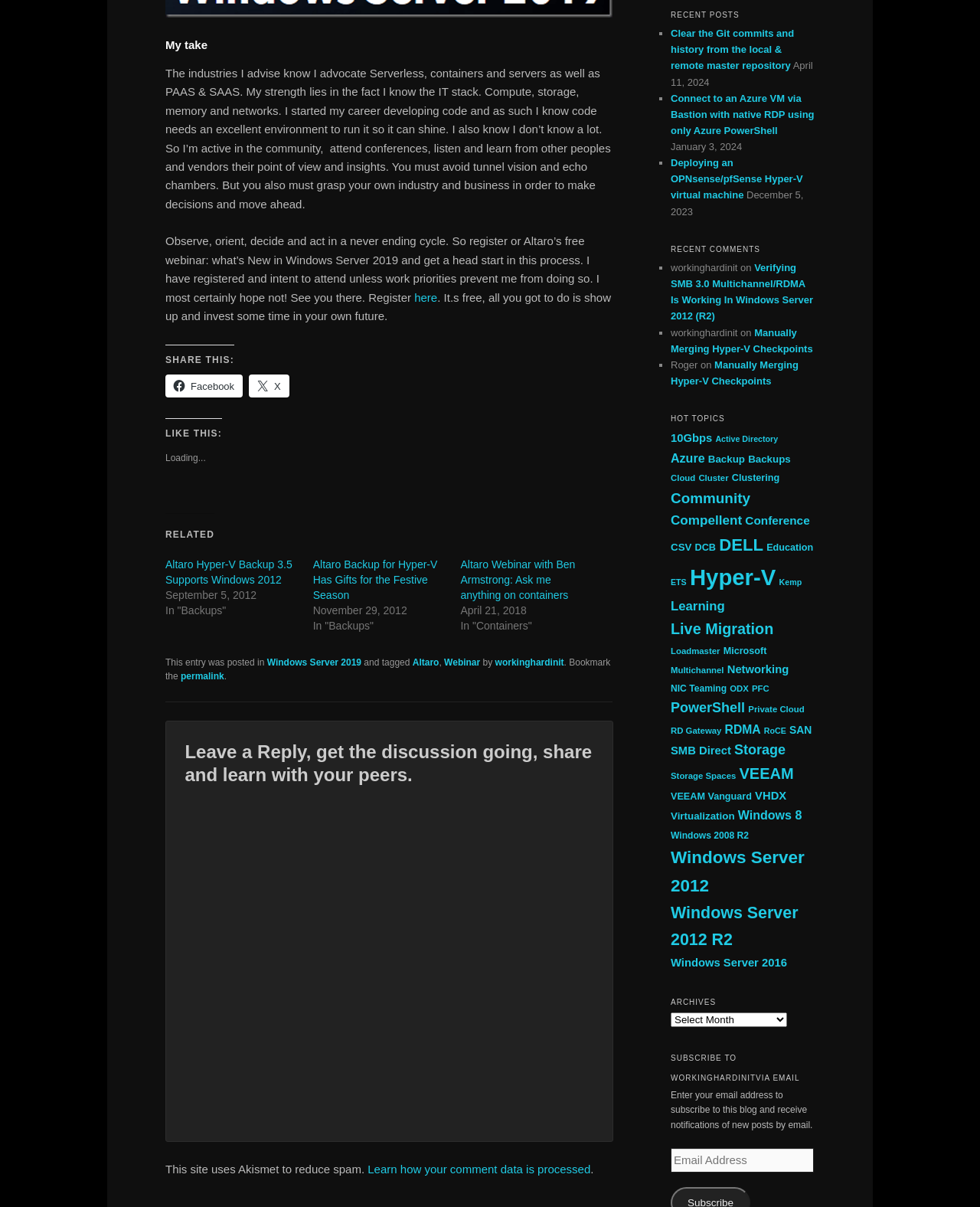Please specify the bounding box coordinates for the clickable region that will help you carry out the instruction: "Learn how your comment data is processed".

[0.375, 0.963, 0.603, 0.974]